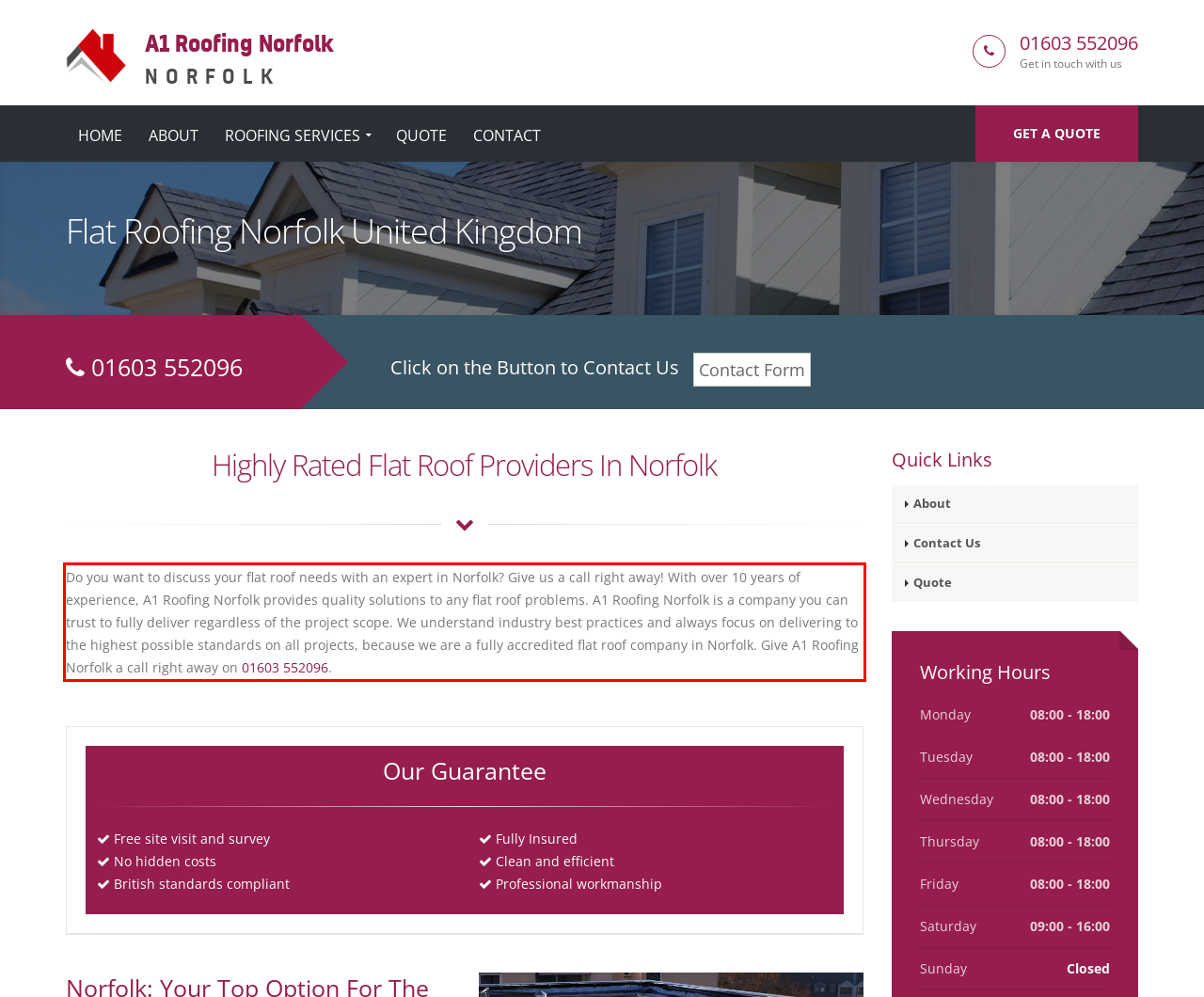Look at the screenshot of the webpage, locate the red rectangle bounding box, and generate the text content that it contains.

Do you want to discuss your flat roof needs with an expert in Norfolk? Give us a call right away! With over 10 years of experience, A1 Roofing Norfolk provides quality solutions to any flat roof problems. A1 Roofing Norfolk is a company you can trust to fully deliver regardless of the project scope. We understand industry best practices and always focus on delivering to the highest possible standards on all projects, because we are a fully accredited flat roof company in Norfolk. Give A1 Roofing Norfolk a call right away on 01603 552096.